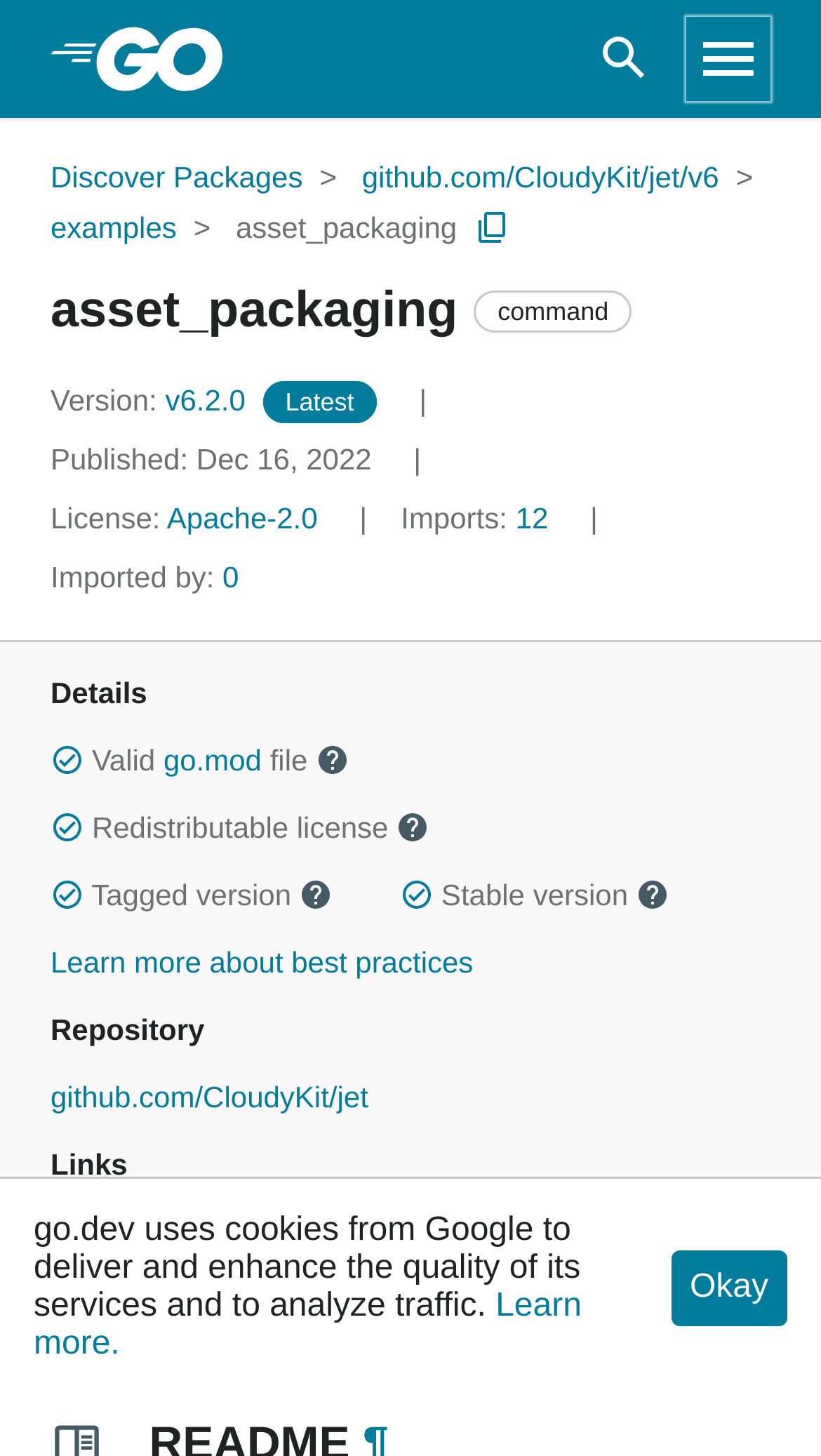From the webpage screenshot, predict the bounding box of the UI element that matches this description: "Version: v6.2.0".

[0.062, 0.263, 0.309, 0.286]